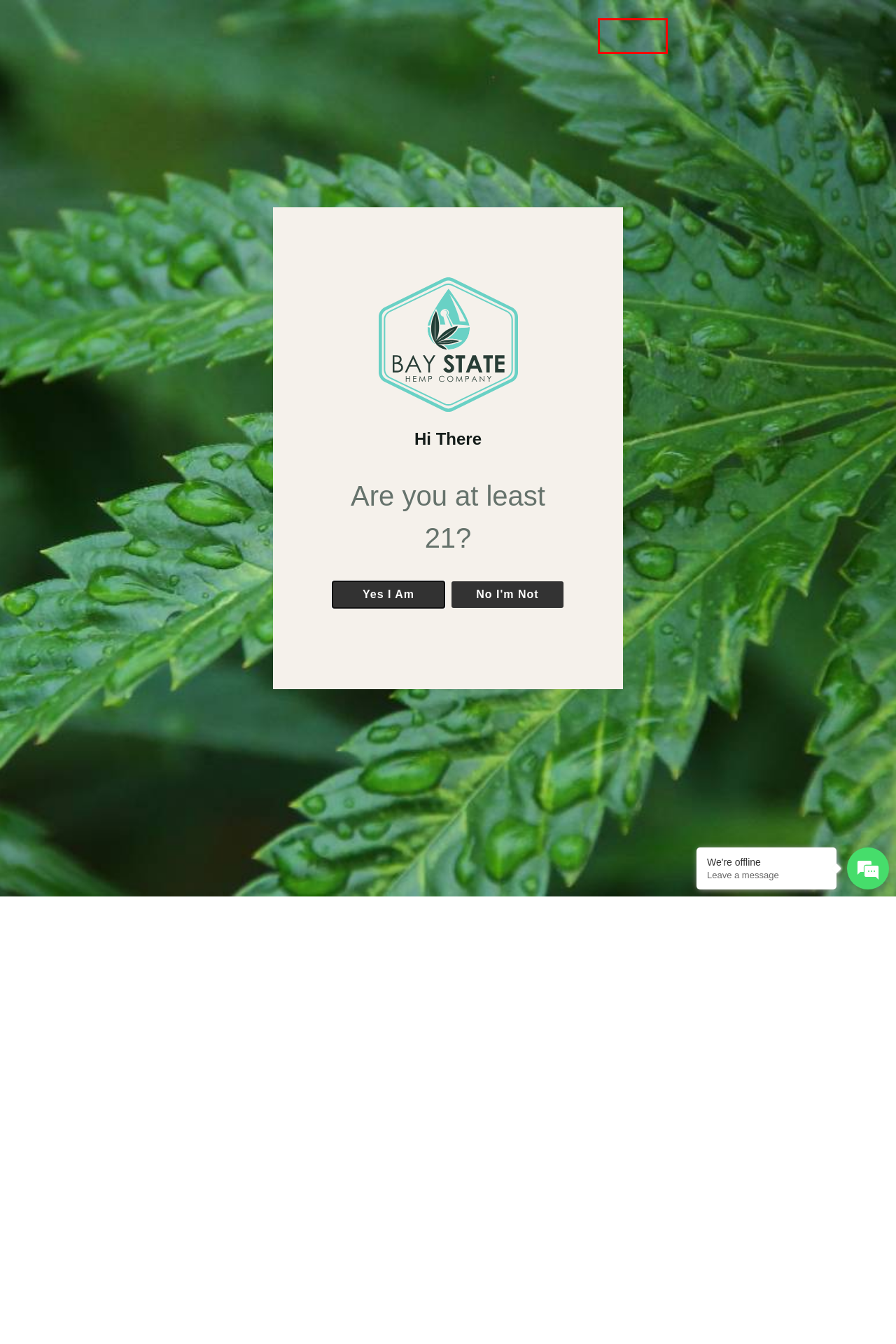Observe the webpage screenshot and focus on the red bounding box surrounding a UI element. Choose the most appropriate webpage description that corresponds to the new webpage after clicking the element in the bounding box. Here are the candidates:
A. Bulk Hemp Cannabinoids & Extracts - Bay State Extracts
B. Bay State Extracts: Massachusetts Top Hemp Extract & Cannabinoid Supplier - Bay State Extracts
C. Retail Dispensary Services - Bay State Extracts
D. Blog - Bay State Extracts
E. Contact - Bay State Extracts
F. About Us - Bay State Extracts
G. Bay State Extracts Affiliate Portal - Bay State Extracts
H. Informational Archives - Bay State Extracts

E